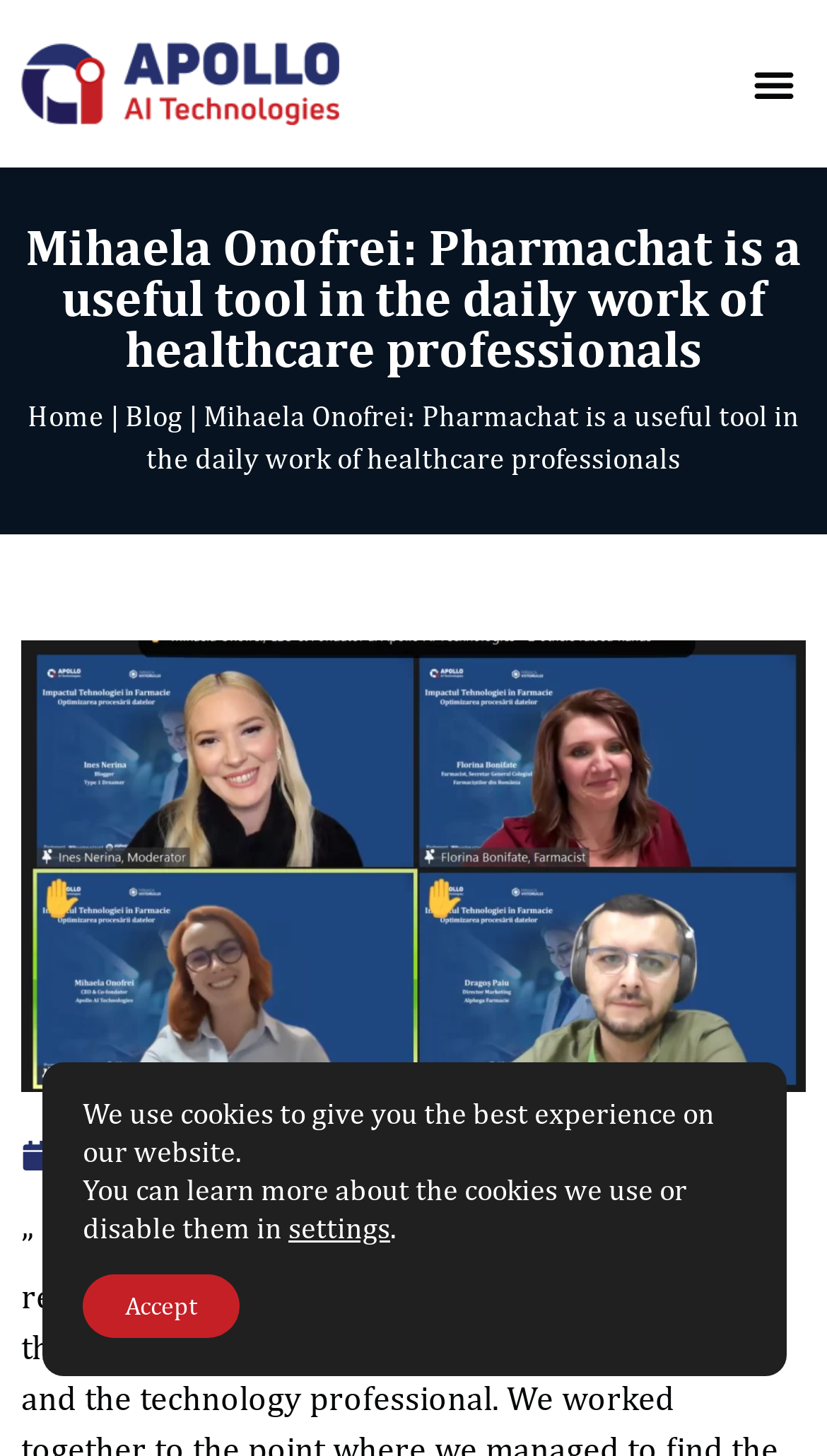What is the name of the tool mentioned in the article?
Using the image as a reference, give a one-word or short phrase answer.

Pharmachat